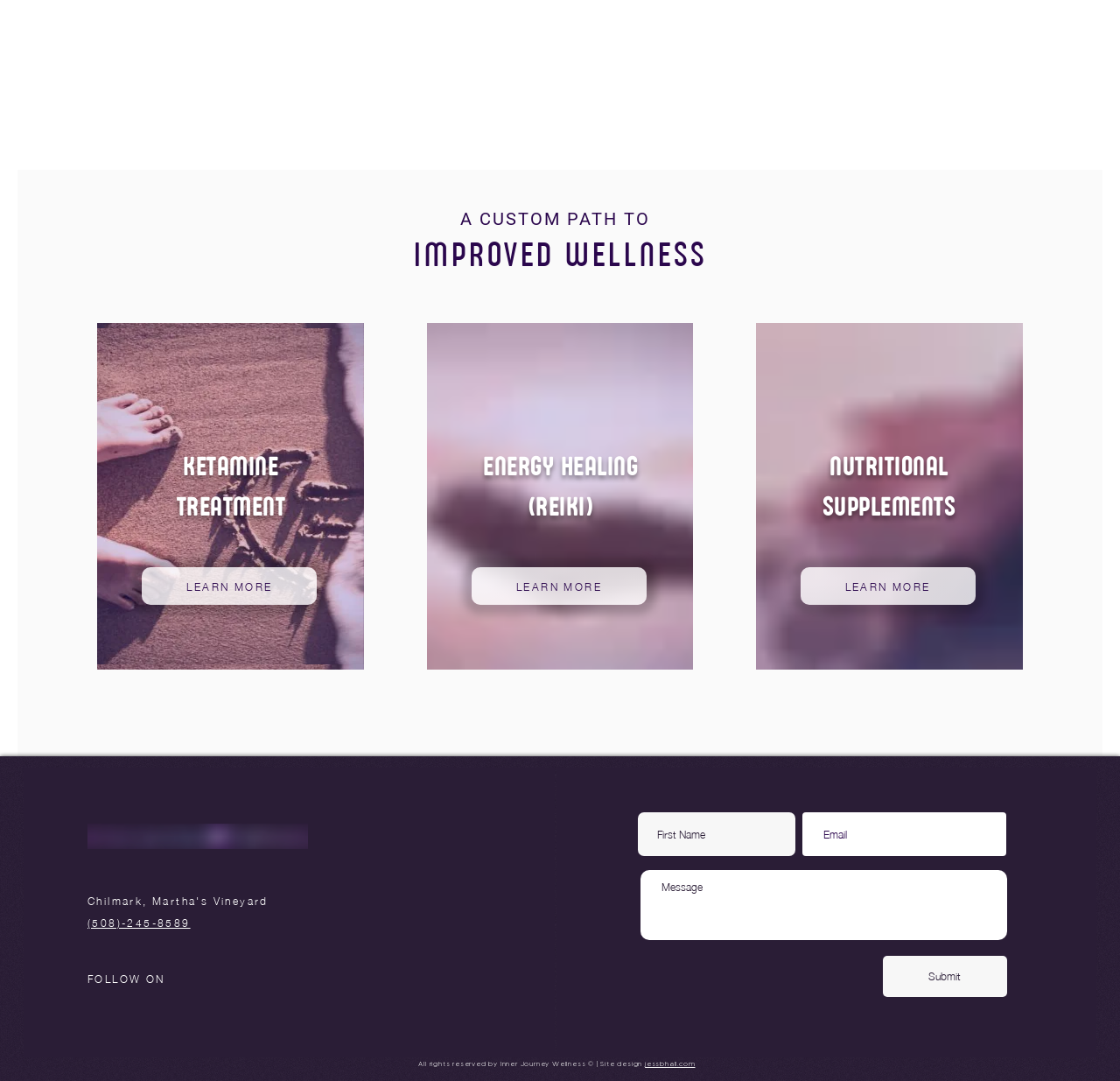Please provide the bounding box coordinates for the UI element as described: "LEARN MORE". The coordinates must be four floats between 0 and 1, represented as [left, top, right, bottom].

[0.715, 0.525, 0.871, 0.56]